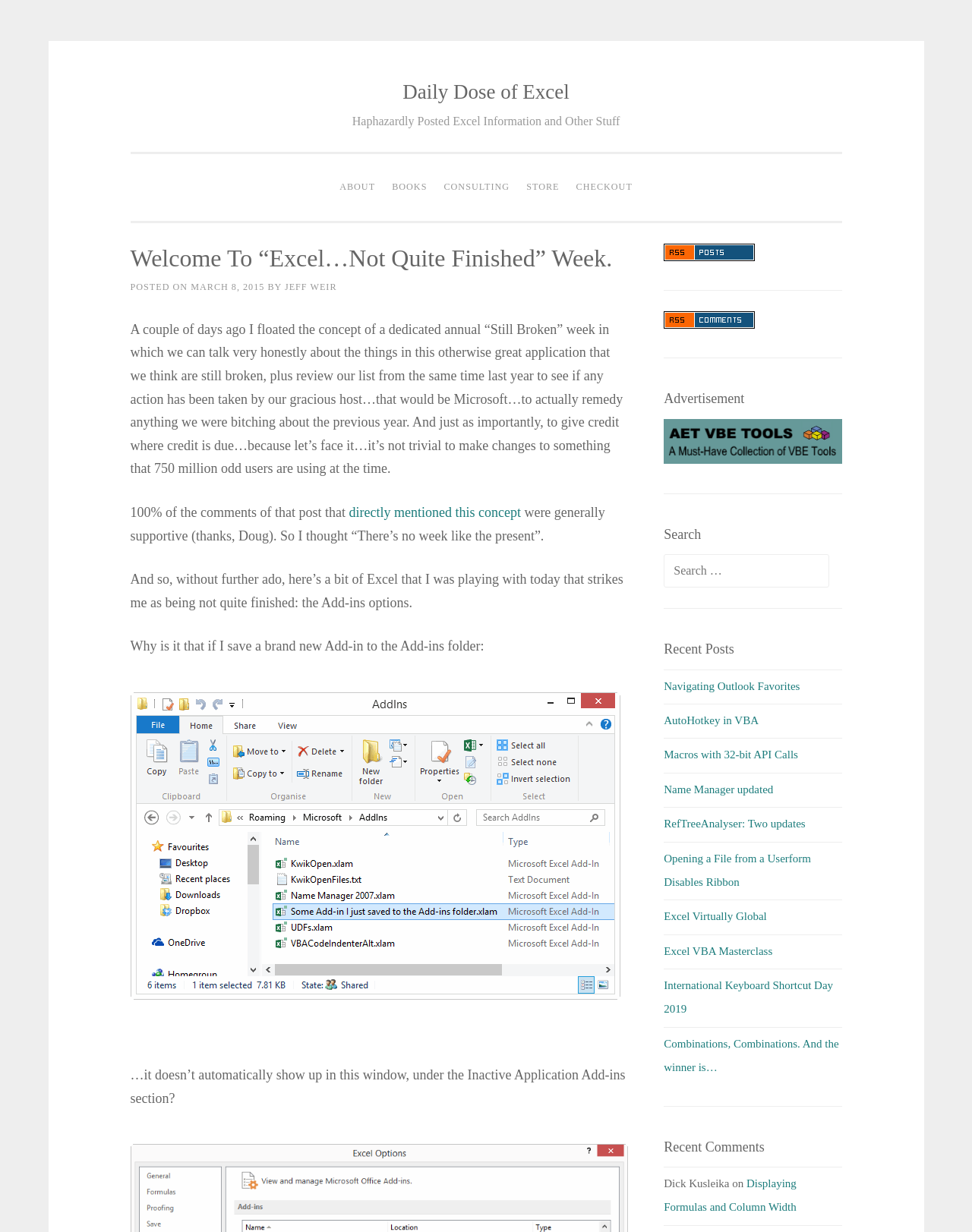Locate the bounding box coordinates of the area you need to click to fulfill this instruction: 'Click on the 'ABOUT' link'. The coordinates must be in the form of four float numbers ranging from 0 to 1: [left, top, right, bottom].

[0.342, 0.14, 0.393, 0.164]